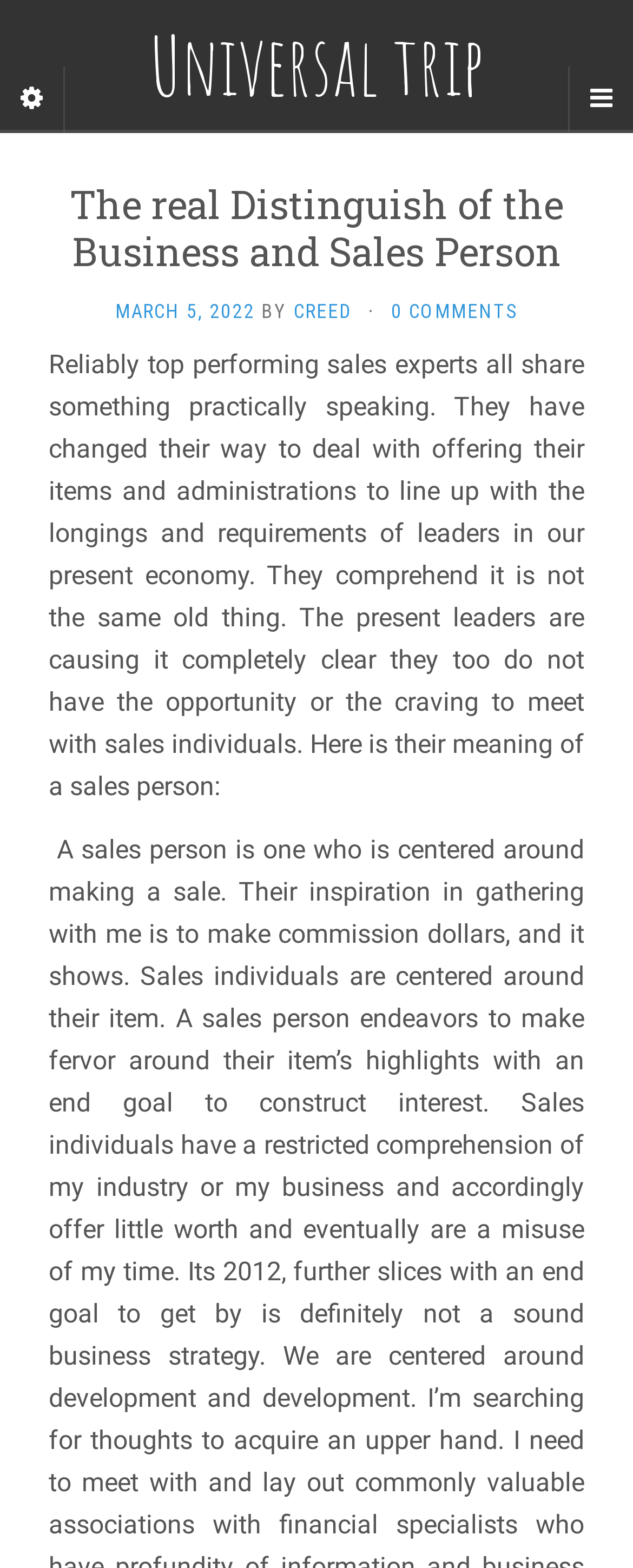Look at the image and answer the question in detail:
What is the topic of the article?

I found the topic of the article by reading the static text element which describes the article content, it talks about the characteristics of top performing sales experts and how they have changed their approach to selling.